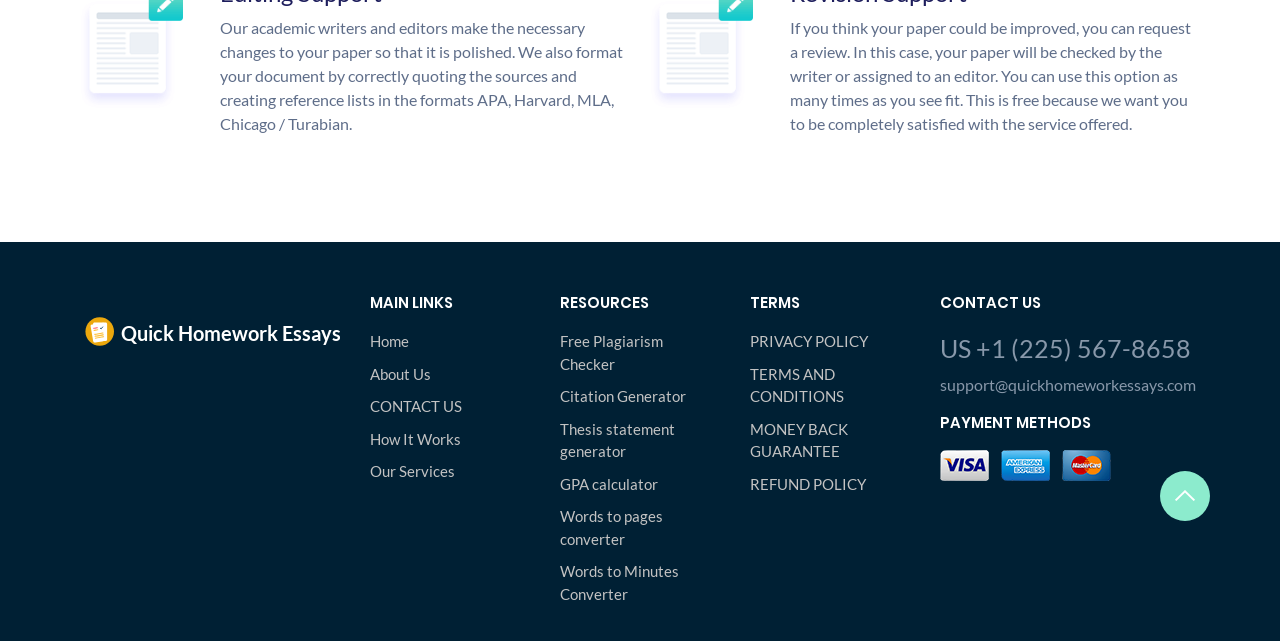Bounding box coordinates are specified in the format (top-left x, top-left y, bottom-right x, bottom-right y). All values are floating point numbers bounded between 0 and 1. Please provide the bounding box coordinate of the region this sentence describes: TERMS AND CONDITIONS

[0.586, 0.566, 0.711, 0.636]